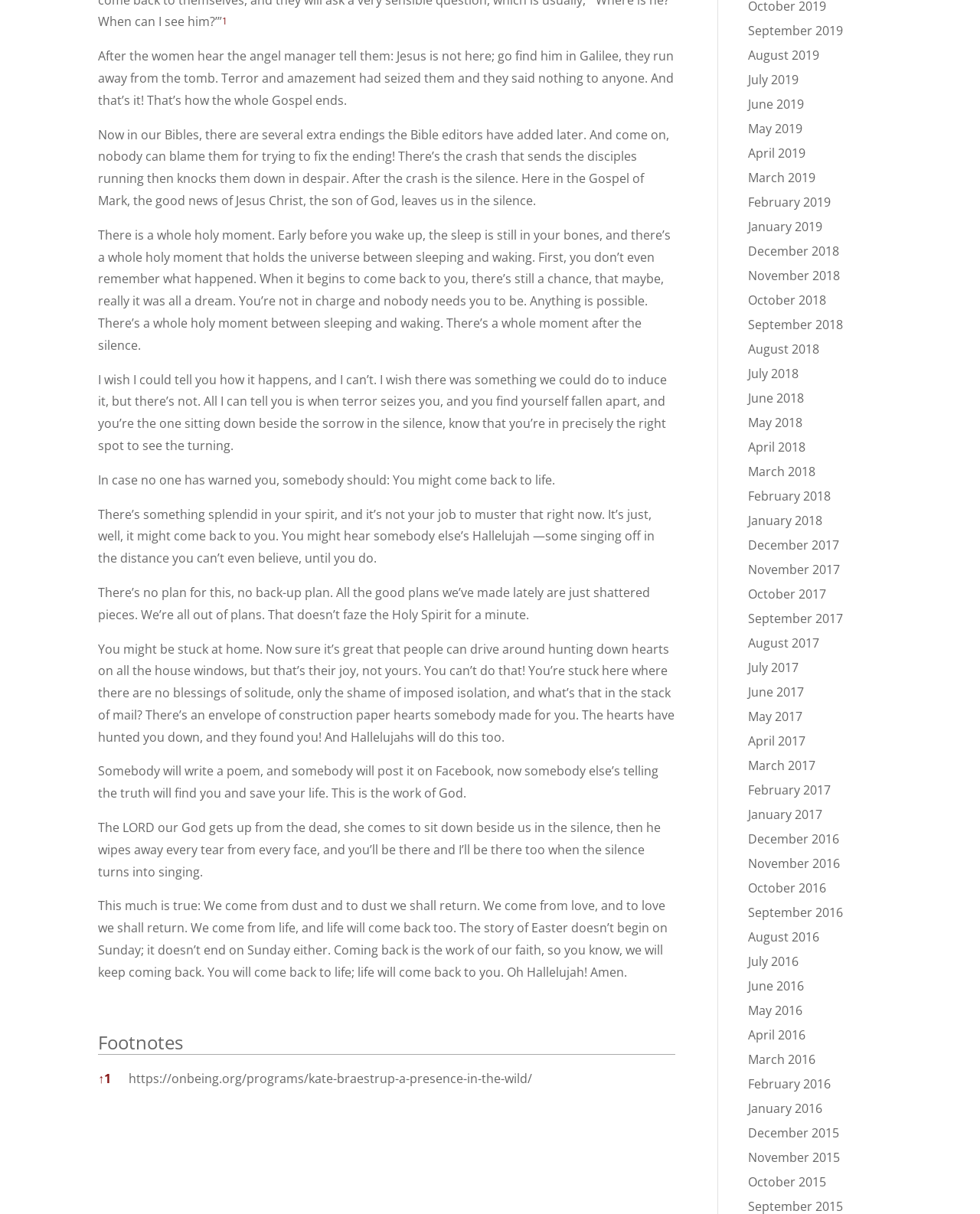Please identify the bounding box coordinates of the area I need to click to accomplish the following instruction: "Visit the September 2019 page".

[0.764, 0.018, 0.86, 0.032]